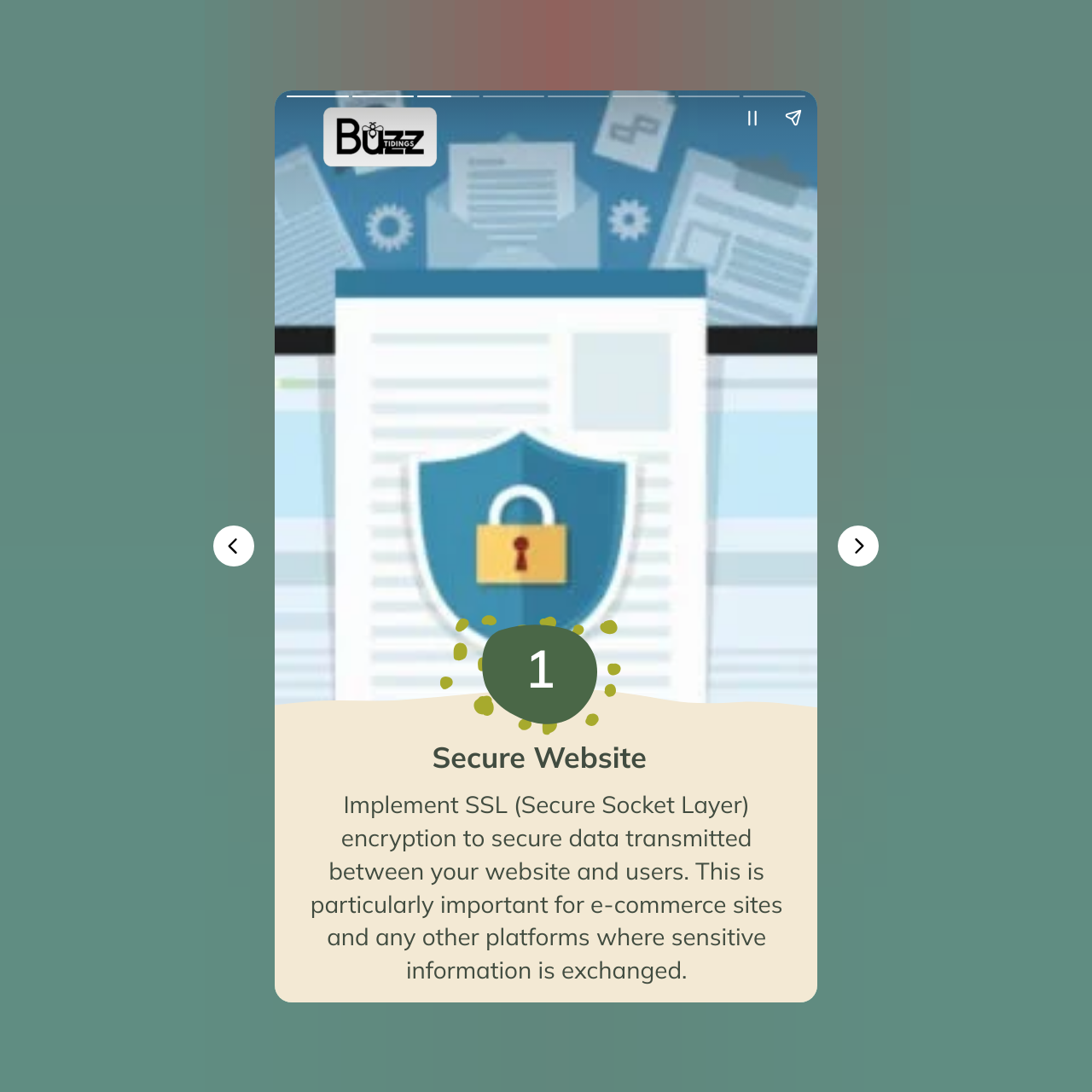Please provide a comprehensive response to the question below by analyzing the image: 
How can users navigate the webpage?

The webpage has 'Previous page' and 'Next page' buttons, which allow users to navigate through the content in a sequential manner.